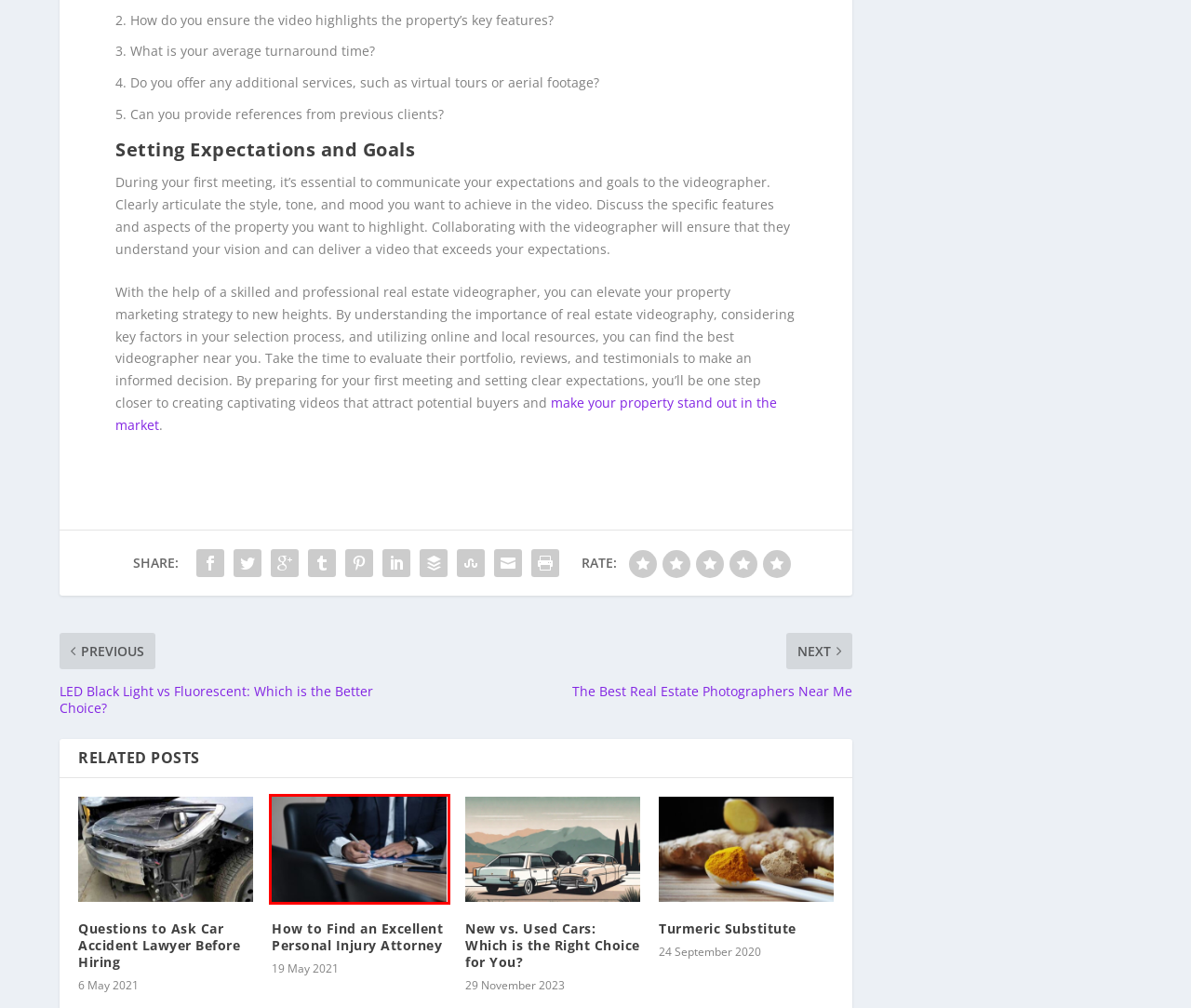Take a look at the provided webpage screenshot featuring a red bounding box around an element. Select the most appropriate webpage description for the page that loads after clicking on the element inside the red bounding box. Here are the candidates:
A. Turmeric Substitute | My Watch Begins
B. Technology Archives | My Watch Begins
C. About Us | My Watch Begins
D. Write with us | My Watch Begins
E. Health and fitness Archives | My Watch Begins
F. How to Find an Excellent Personal Injury Attorney | My Watch Begins
G. Simple Mindfulness Meditation Techniques for Beginners | My Watch Begins
H. Questions to Ask Car Accident Lawyer Before Hiring | My Watch Begins

F